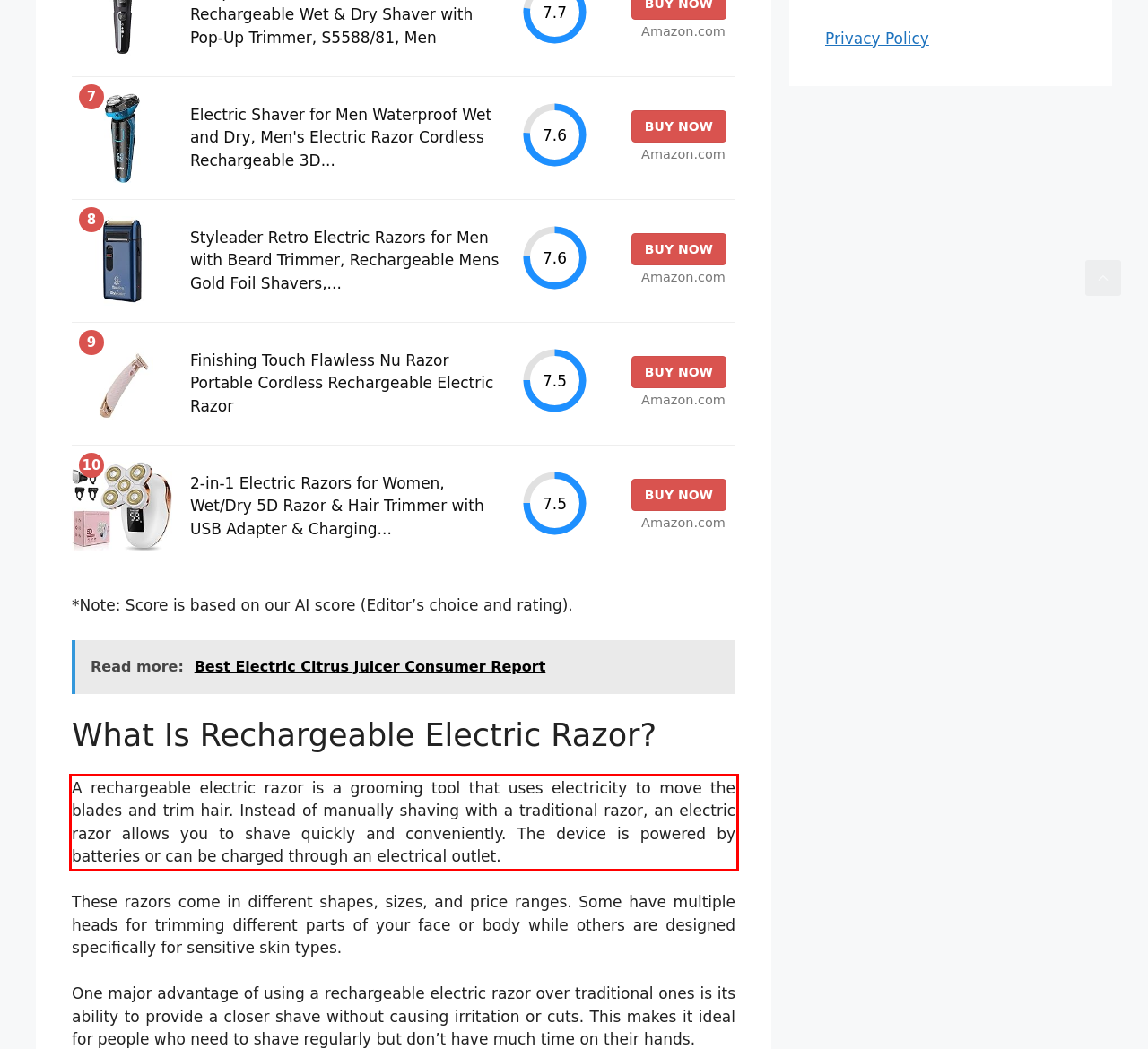Using the webpage screenshot, recognize and capture the text within the red bounding box.

A rechargeable electric razor is a grooming tool that uses electricity to move the blades and trim hair. Instead of manually shaving with a traditional razor, an electric razor allows you to shave quickly and conveniently. The device is powered by batteries or can be charged through an electrical outlet.